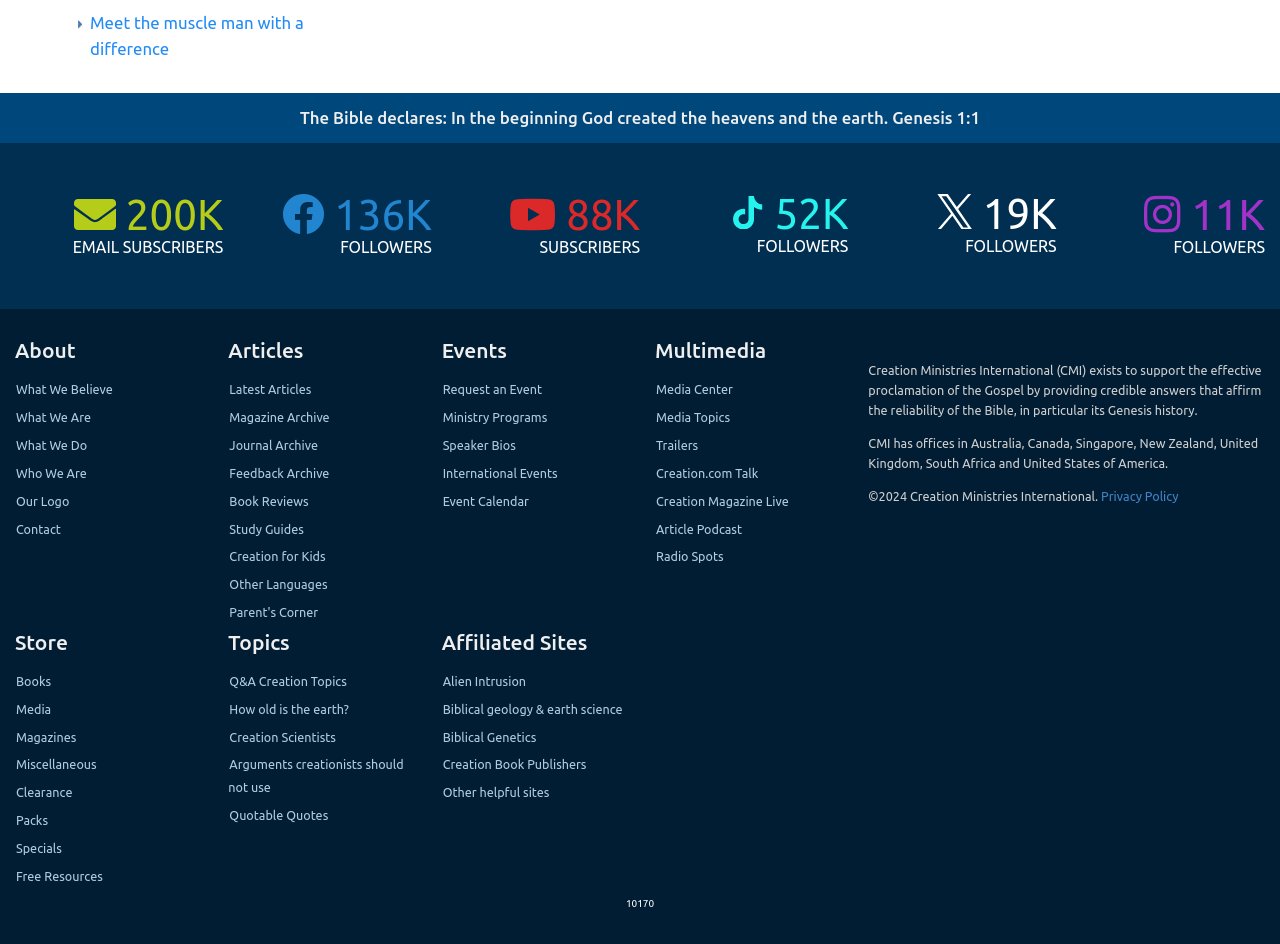What is the purpose of the organization?
Using the image, provide a concise answer in one word or a short phrase.

To support the Gospel